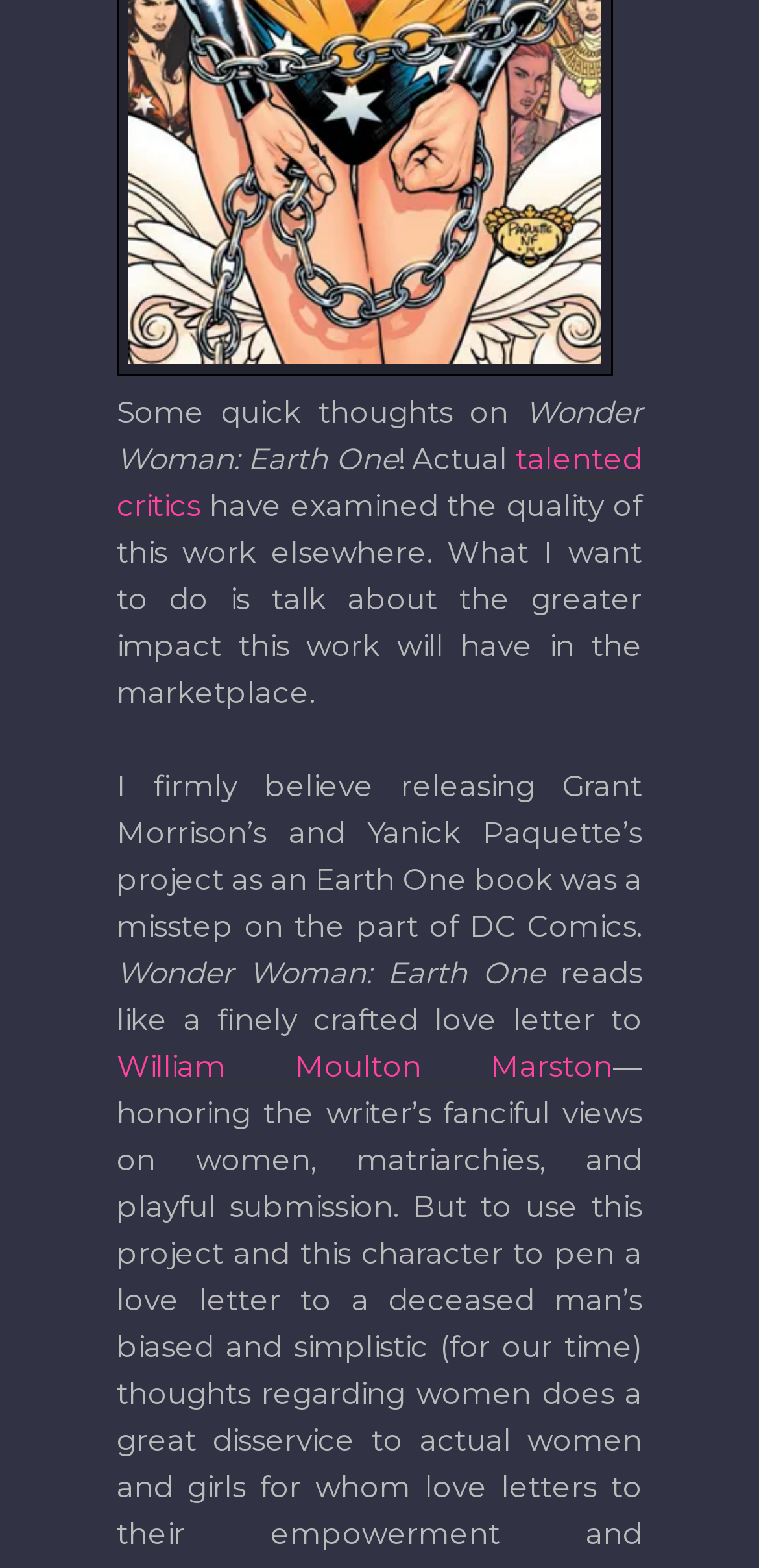Please provide a detailed answer to the question below based on the screenshot: 
What is the name of the project being discussed?

The text explicitly mentions 'Wonder Woman: Earth One' as the project being discussed.